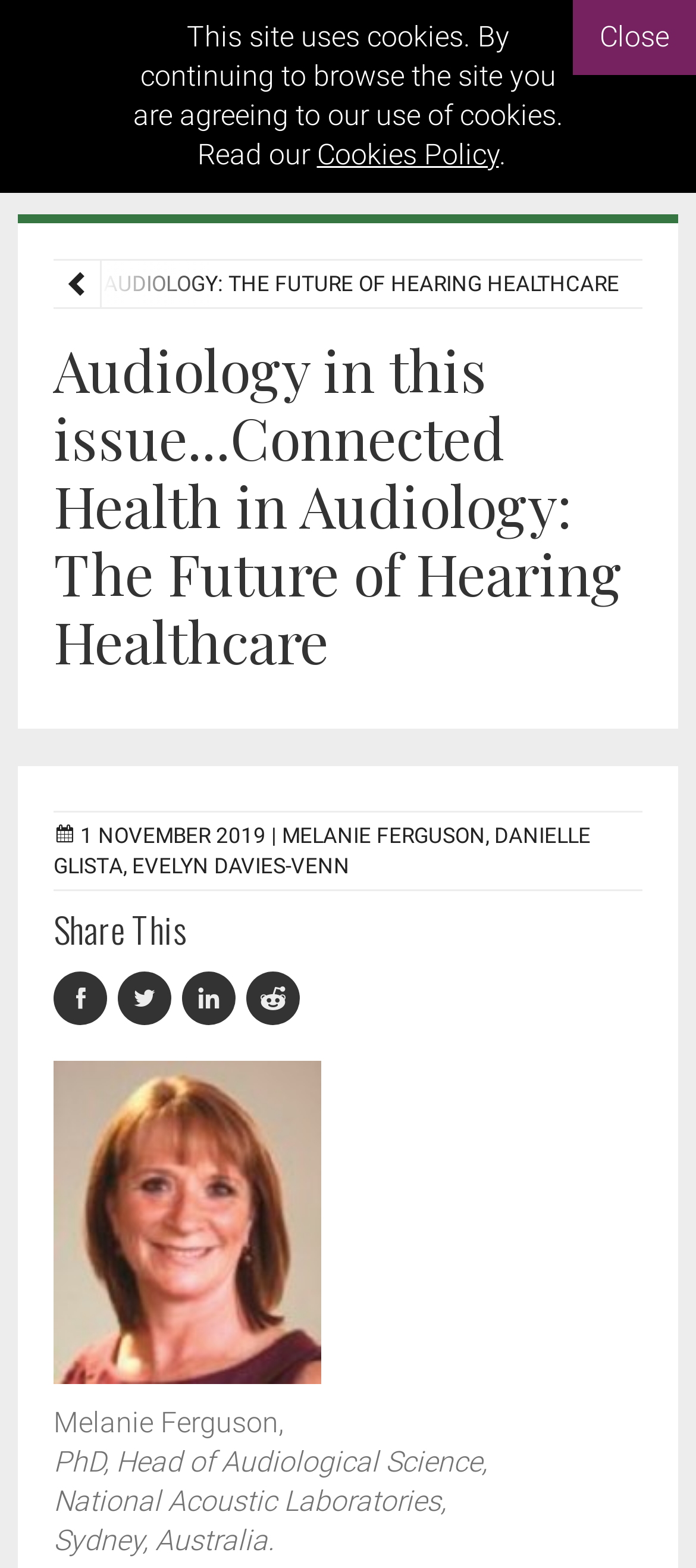How many social media sharing options are available?
Please answer the question with as much detail and depth as you can.

I found the social media sharing options by looking at the link elements with the contents '', '', '', and '' which are located at the top of the page, below the main heading. These icons represent different social media platforms.